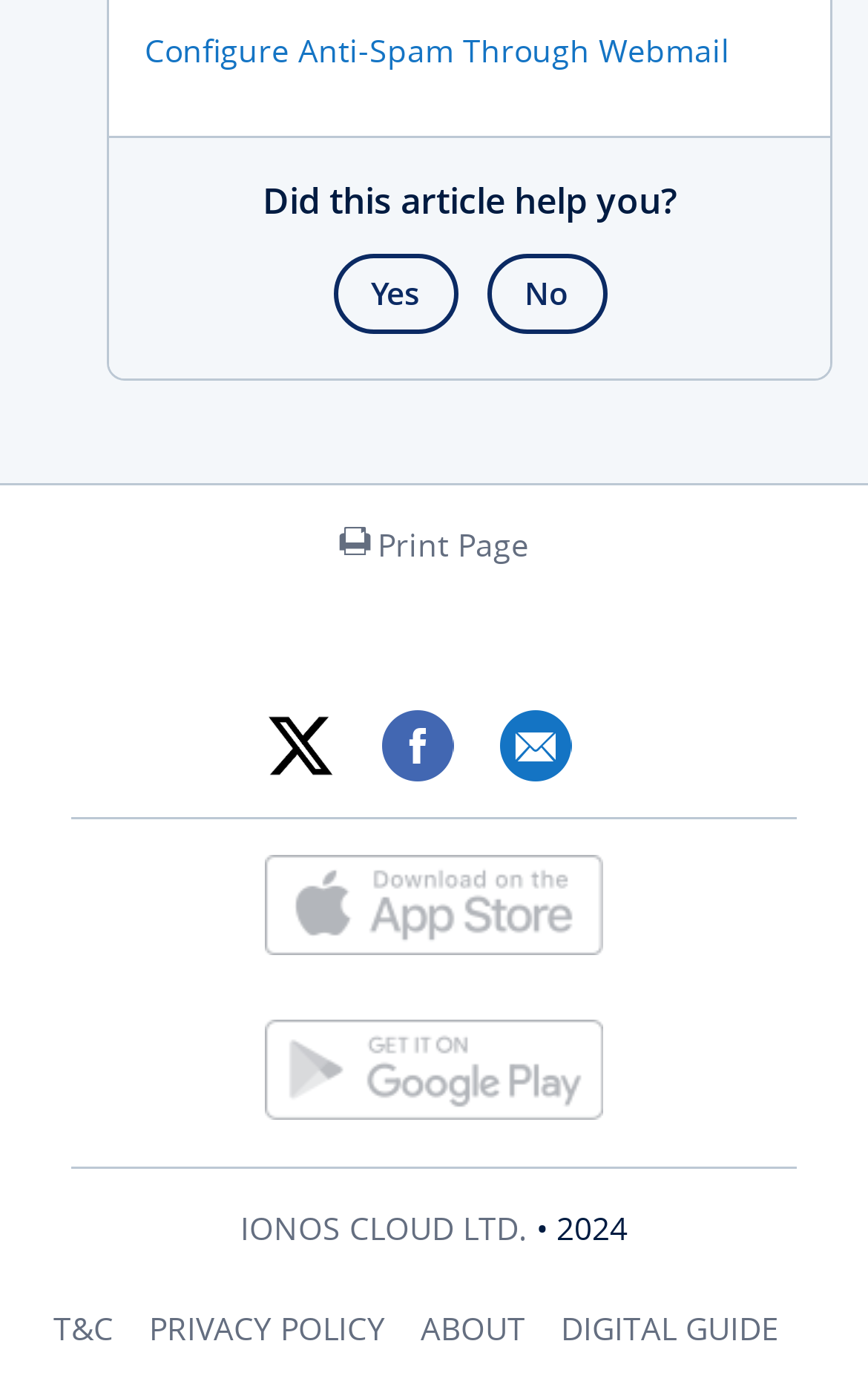Provide your answer in a single word or phrase: 
What is the purpose of the 'Configure Anti-Spam Through Webmail' link?

Configure anti-spam settings